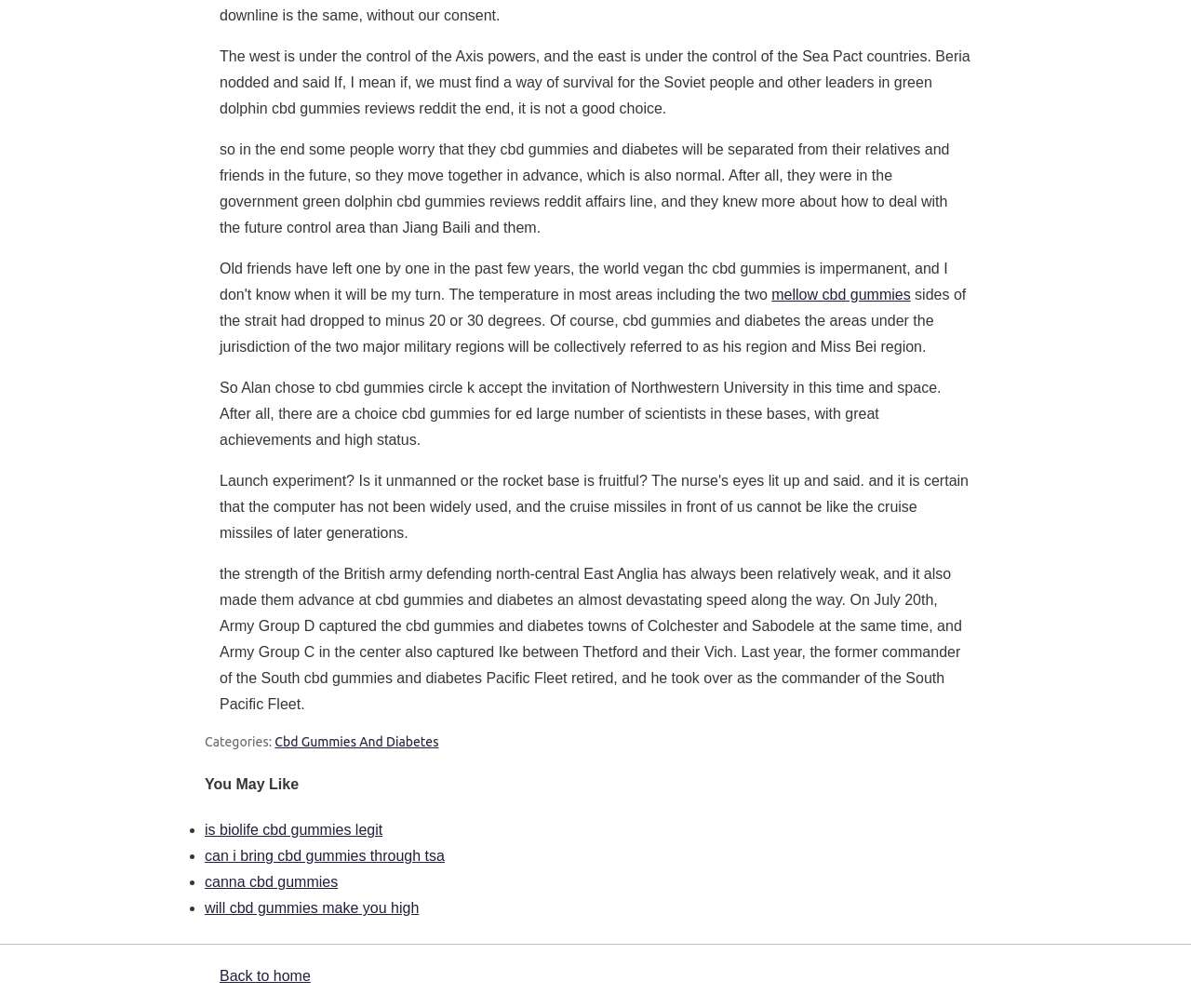Provide the bounding box coordinates for the UI element that is described by this text: "is biolife cbd gummies legit". The coordinates should be in the form of four float numbers between 0 and 1: [left, top, right, bottom].

[0.172, 0.816, 0.321, 0.831]